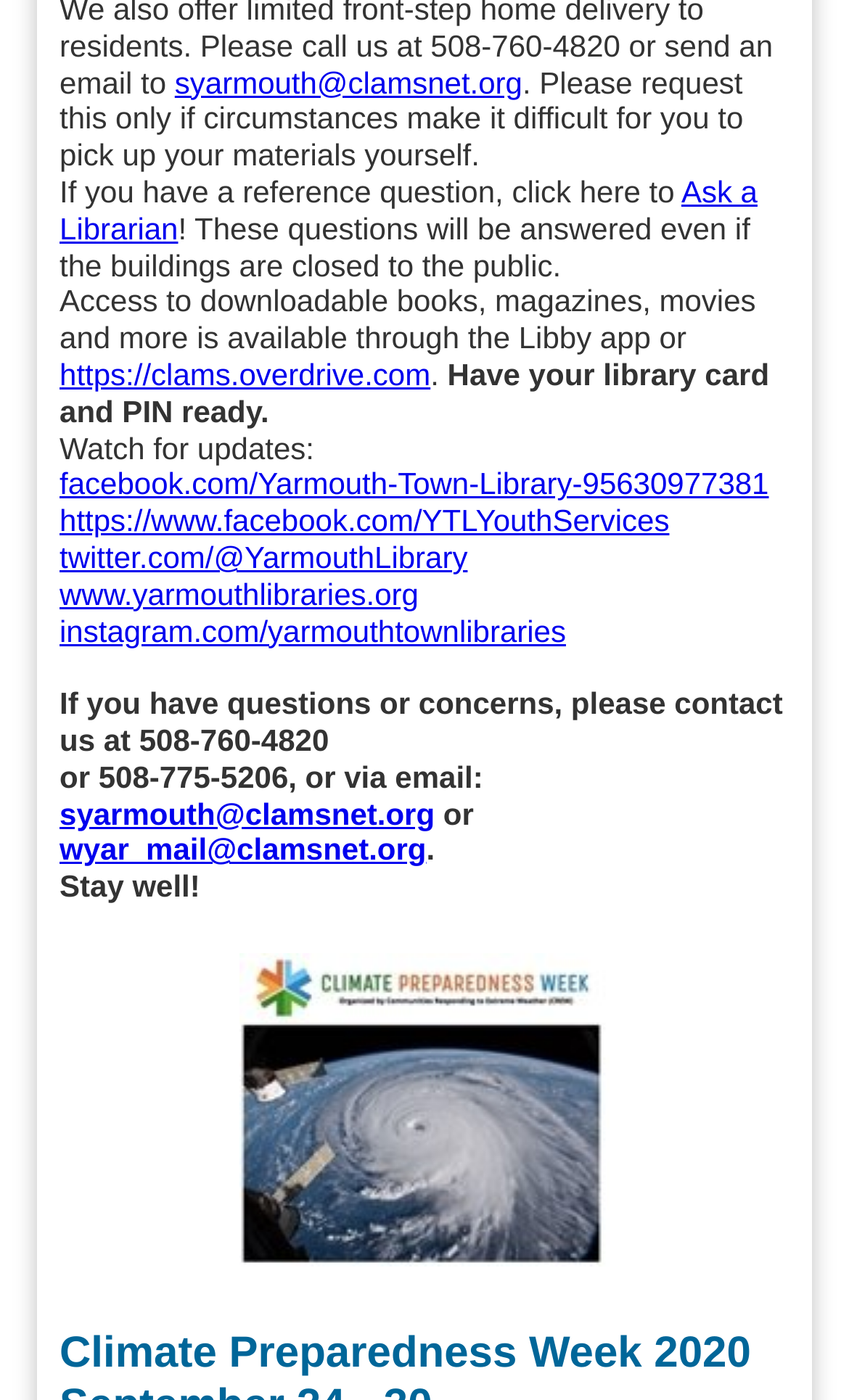What is the name of the app for accessing downloadable books?
Please provide a full and detailed response to the question.

I found the name of the app by reading the static text element that mentions 'Access to downloadable books, magazines, movies and more is available through the Libby app or...'.